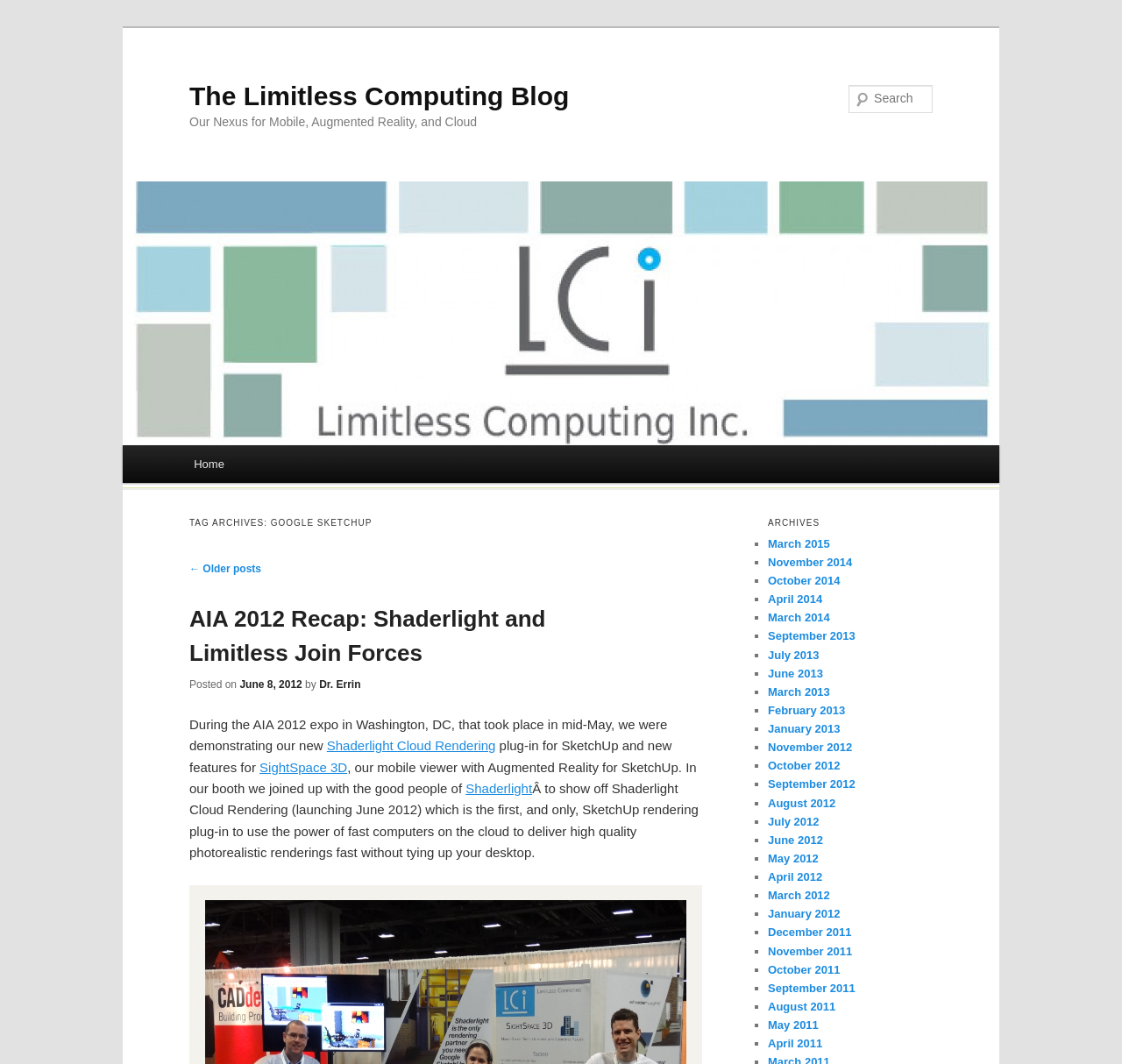Please find the top heading of the webpage and generate its text.

The Limitless Computing Blog